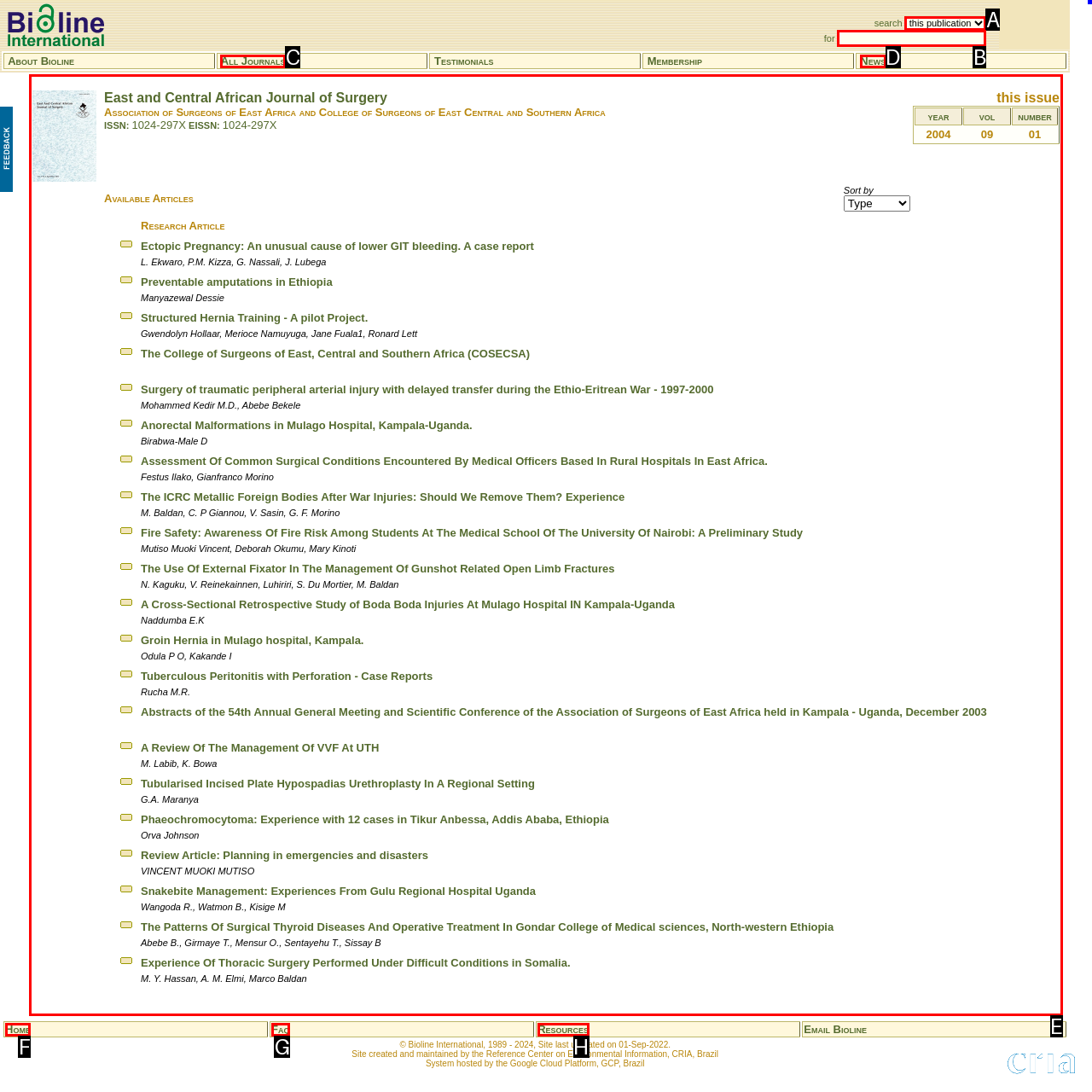Find the appropriate UI element to complete the task: view East and Central African Journal of Surgery. Indicate your choice by providing the letter of the element.

E